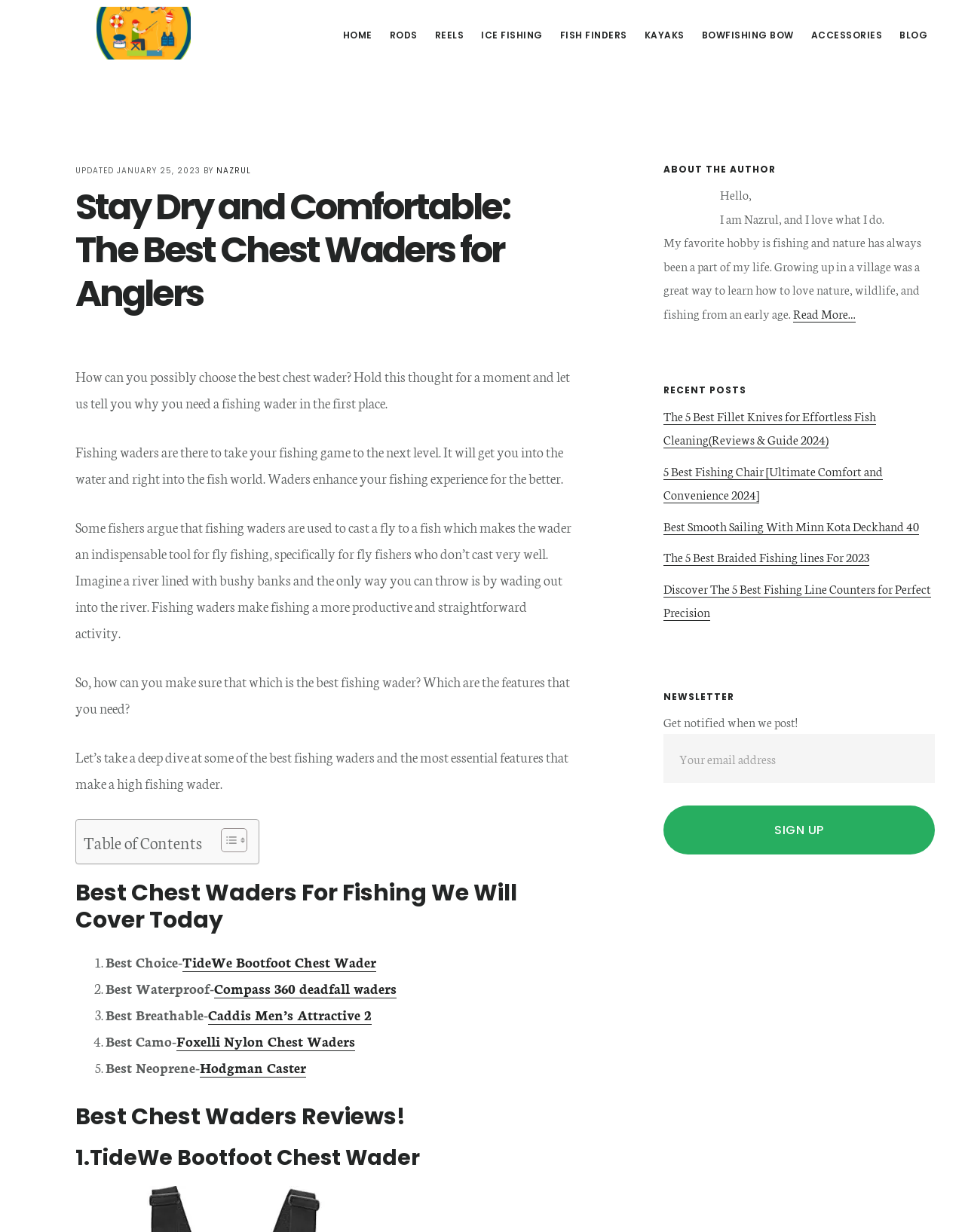Based on the element description: "Fishing Tool Reviewer", identify the bounding box coordinates for this UI element. The coordinates must be four float numbers between 0 and 1, listed as [left, top, right, bottom].

[0.031, 0.006, 0.266, 0.048]